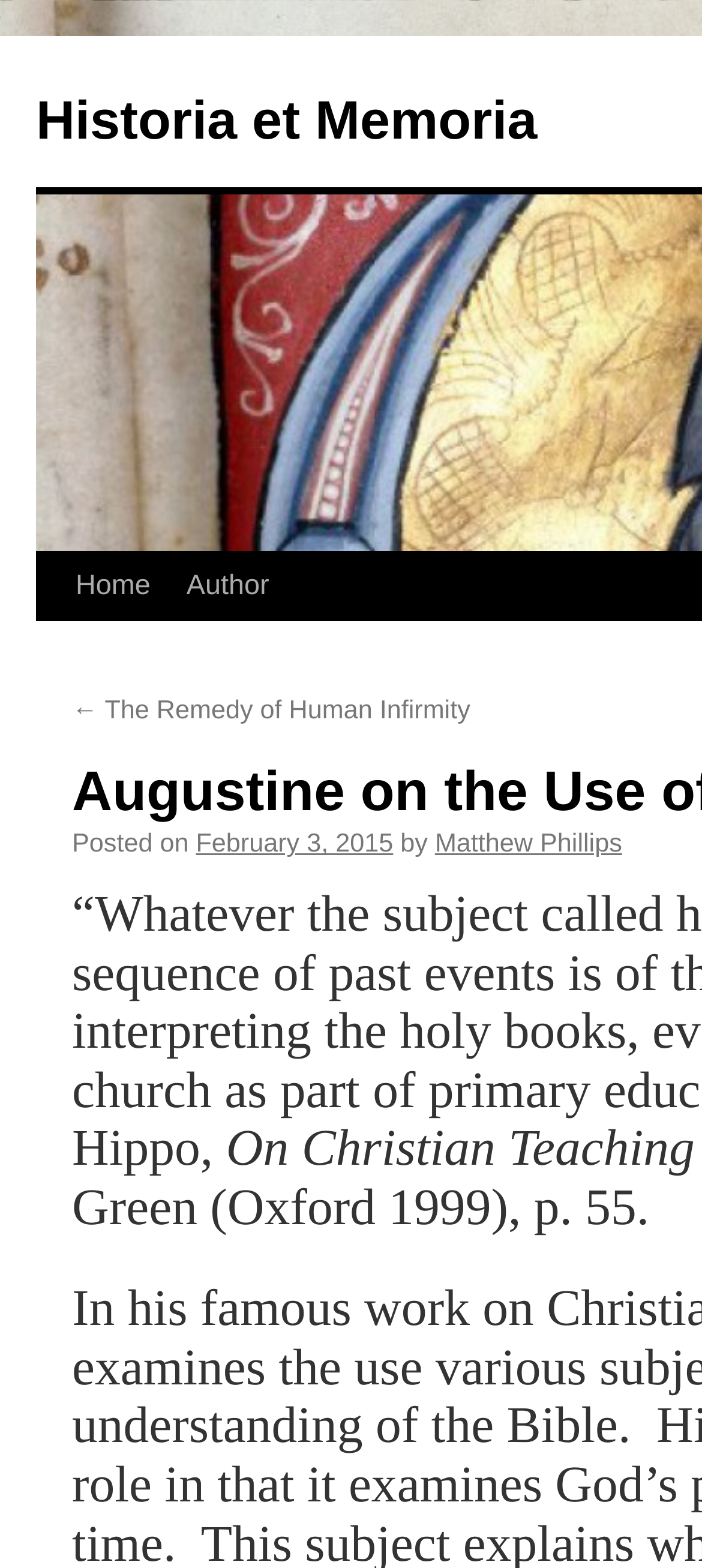Offer an in-depth caption of the entire webpage.

The webpage is titled "Augustine on the Use of History | Historia et Memoria". At the top left, there is a link to "Historia et Memoria". Below it, there is a link to "Skip to content" and a navigation menu with links to "Home" and "Author". The "Author" link is positioned to the right of the "Home" link.

Further down, there is a section with a link to a previous article, "← The Remedy of Human Infirmity", which is located on the left side. Next to it, there is a paragraph with the text "Posted on" followed by a link to the date "February 3, 2015". The text "by" is positioned to the right of the date, followed by a link to the author's name, "Matthew Phillips".

At the bottom of the page, there is a section with a heading "On Christian Teaching", which spans across the width of the page.